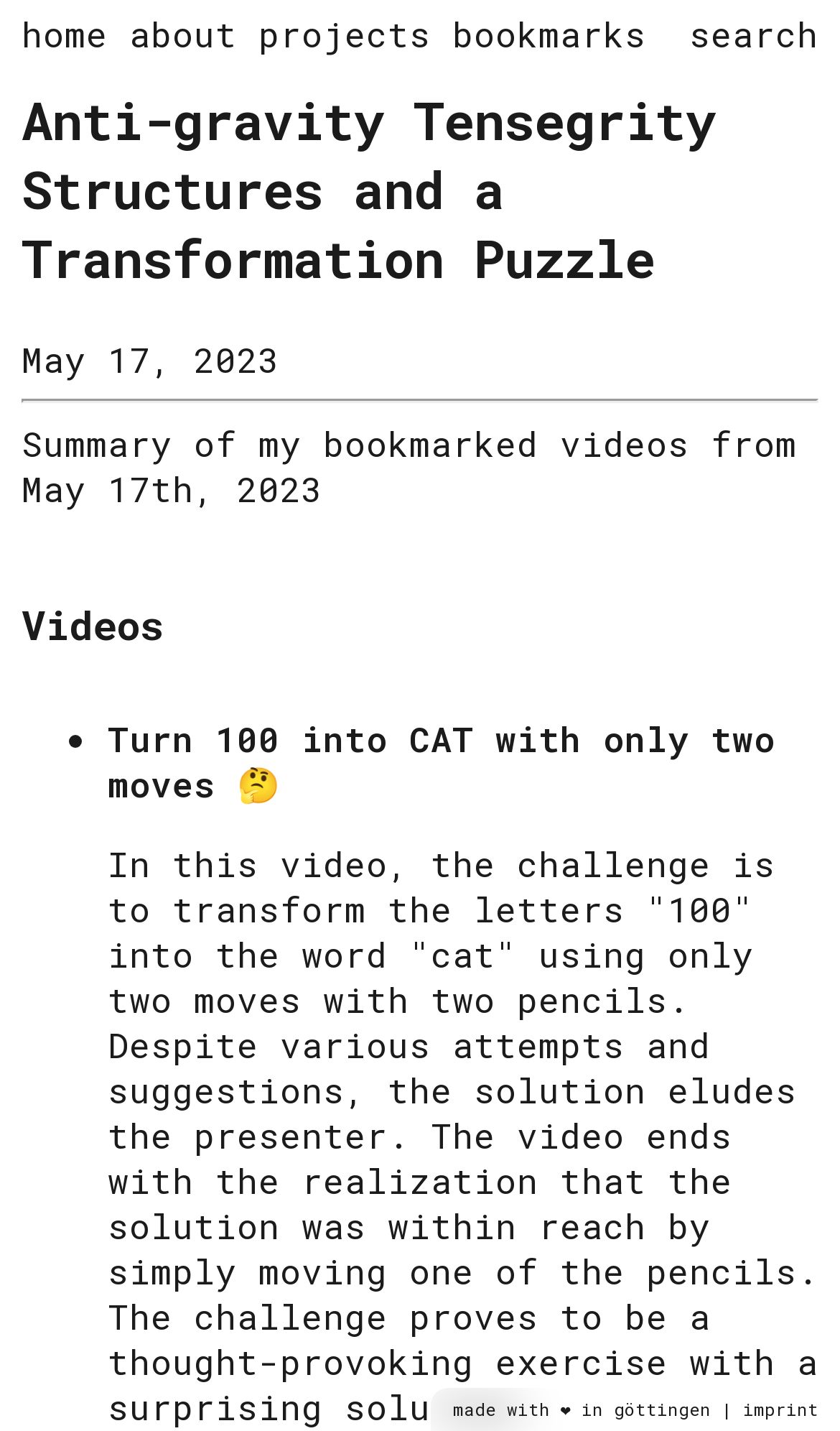What is the purpose of the challenge in the video?
Based on the image, answer the question with as much detail as possible.

The challenge in the video is a thought-provoking exercise, as described in the static text that summarizes the video content. The challenge is to transform the letters '100' into the word 'cat' using only two moves with two pencils, and the solution is surprising.